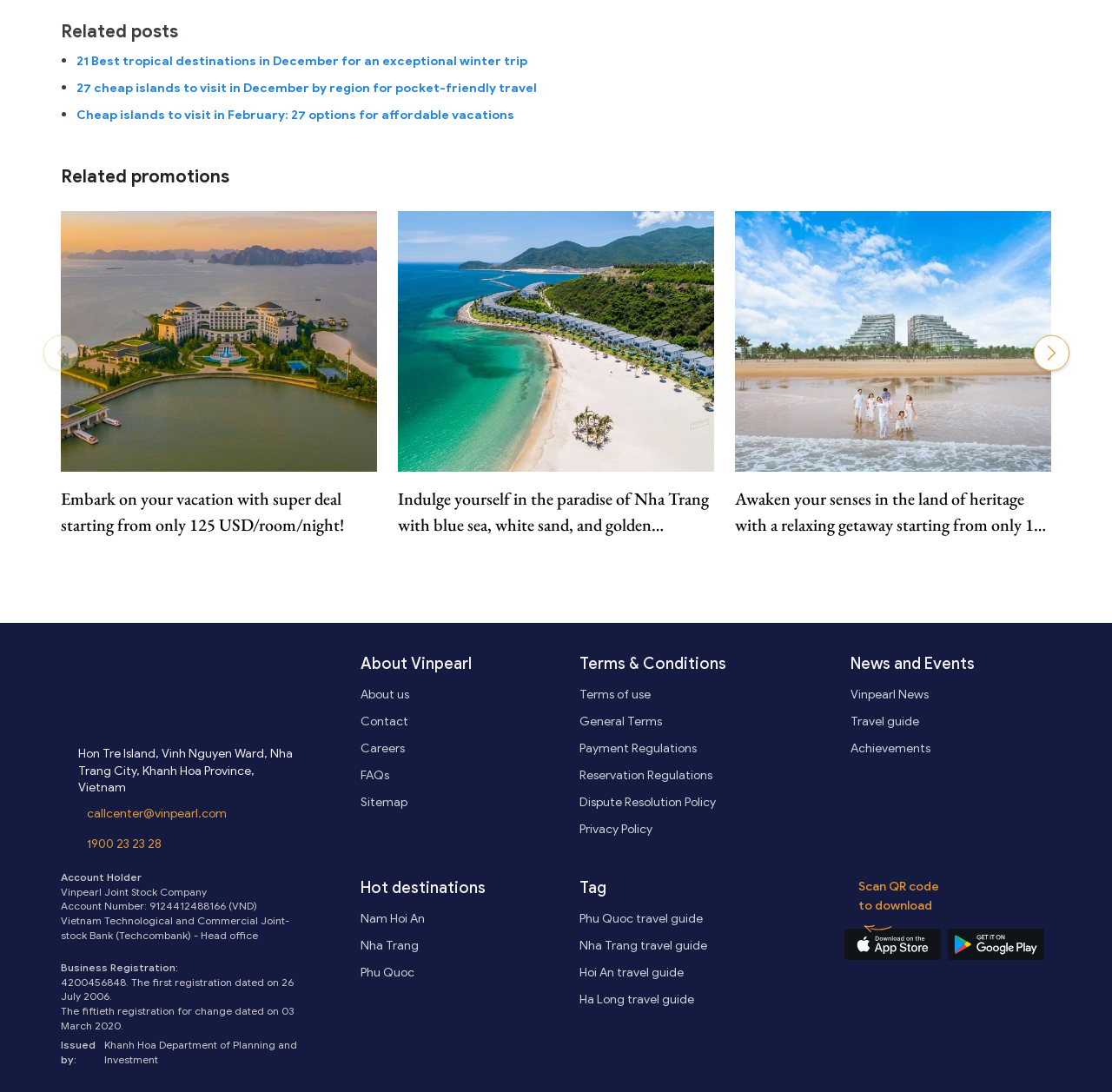Find the bounding box coordinates for the area that should be clicked to accomplish the instruction: "Embark on your vacation with super deal starting from only 125 USD/room/night!".

[0.055, 0.445, 0.339, 0.492]